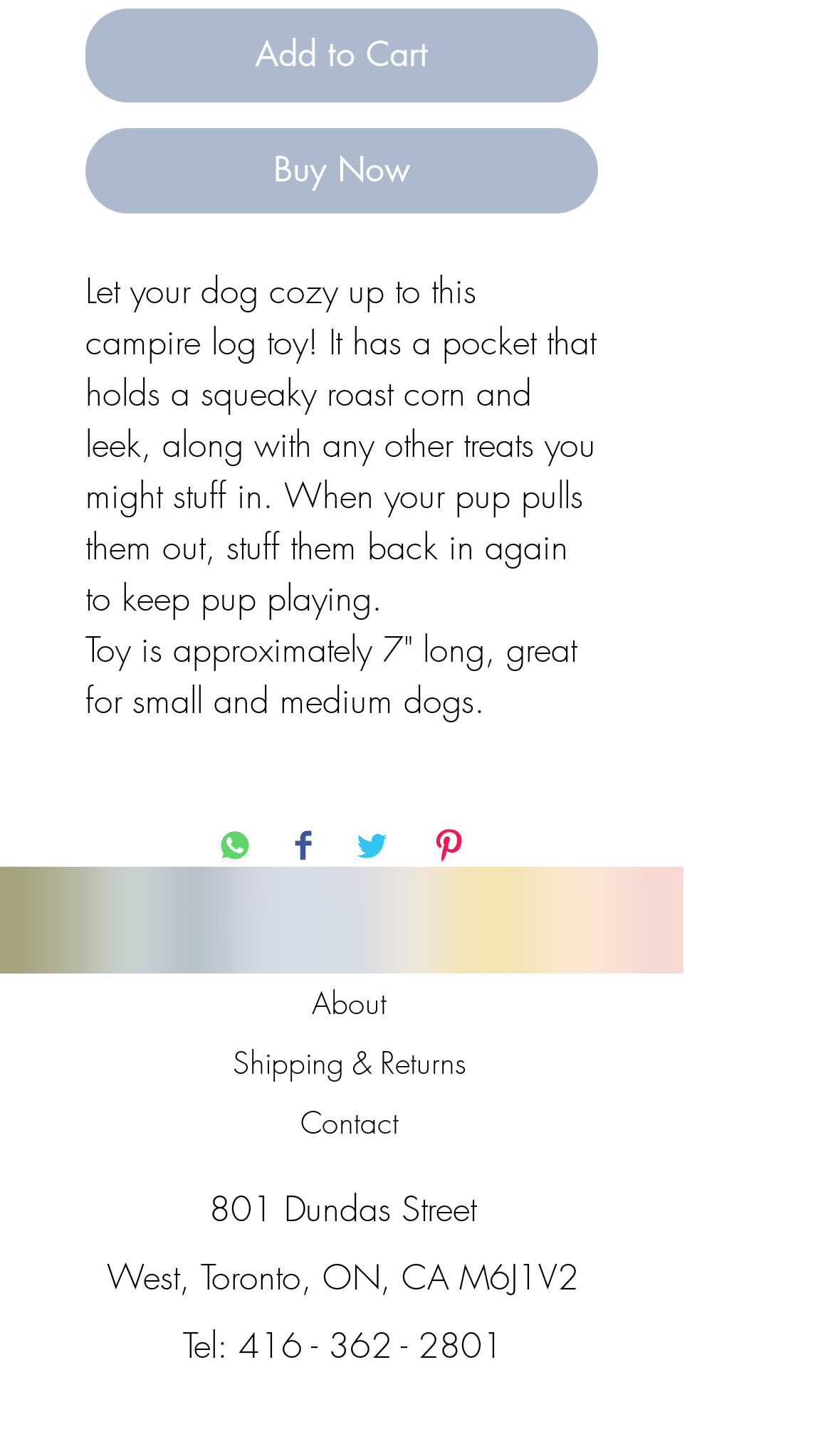Determine the bounding box coordinates of the clickable element to complete this instruction: "Open navigation menu". Provide the coordinates in the format of four float numbers between 0 and 1, [left, top, right, bottom].

None